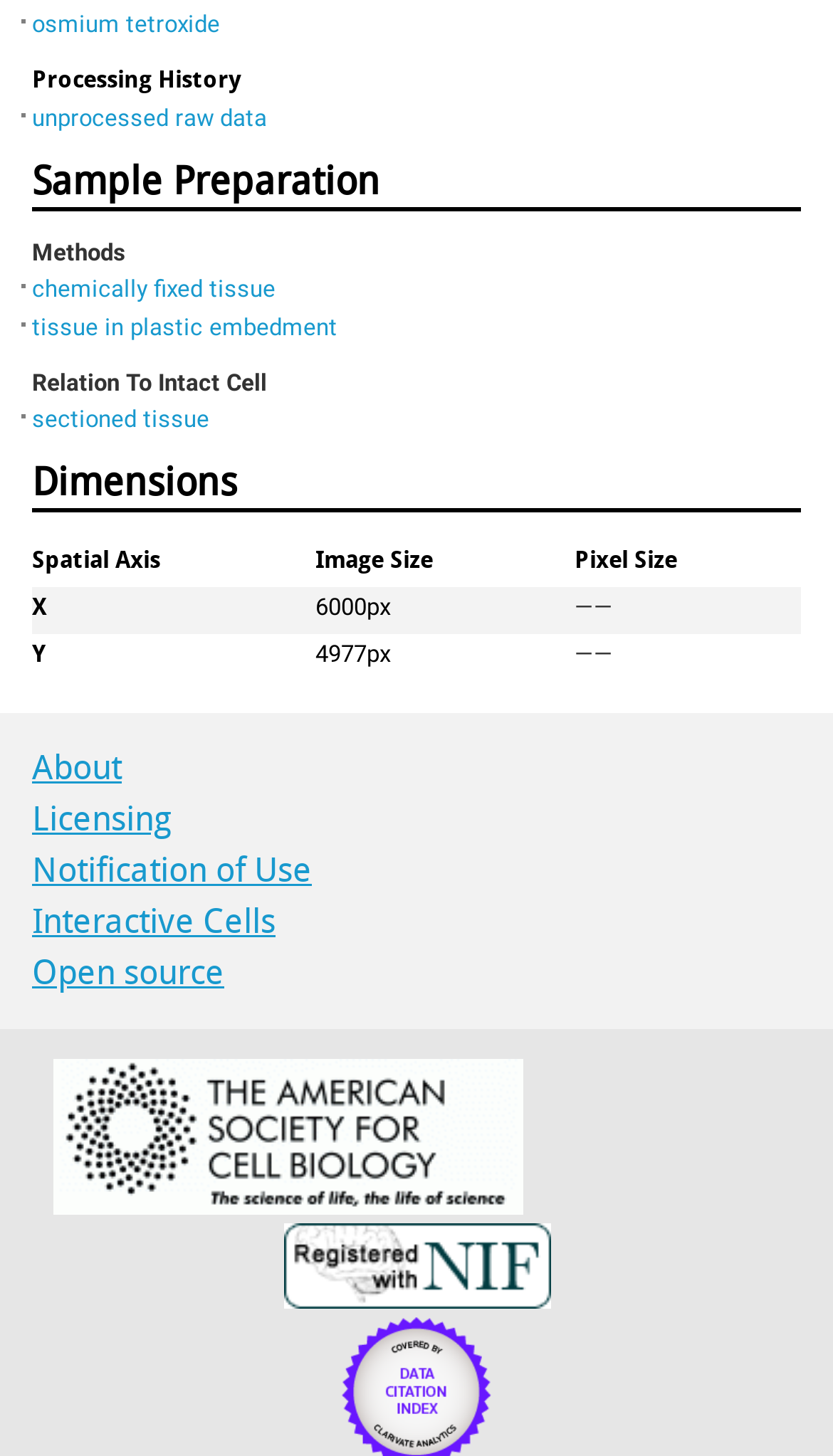Provide the bounding box coordinates of the HTML element described by the text: "osmium tetroxide". The coordinates should be in the format [left, top, right, bottom] with values between 0 and 1.

[0.038, 0.008, 0.264, 0.027]